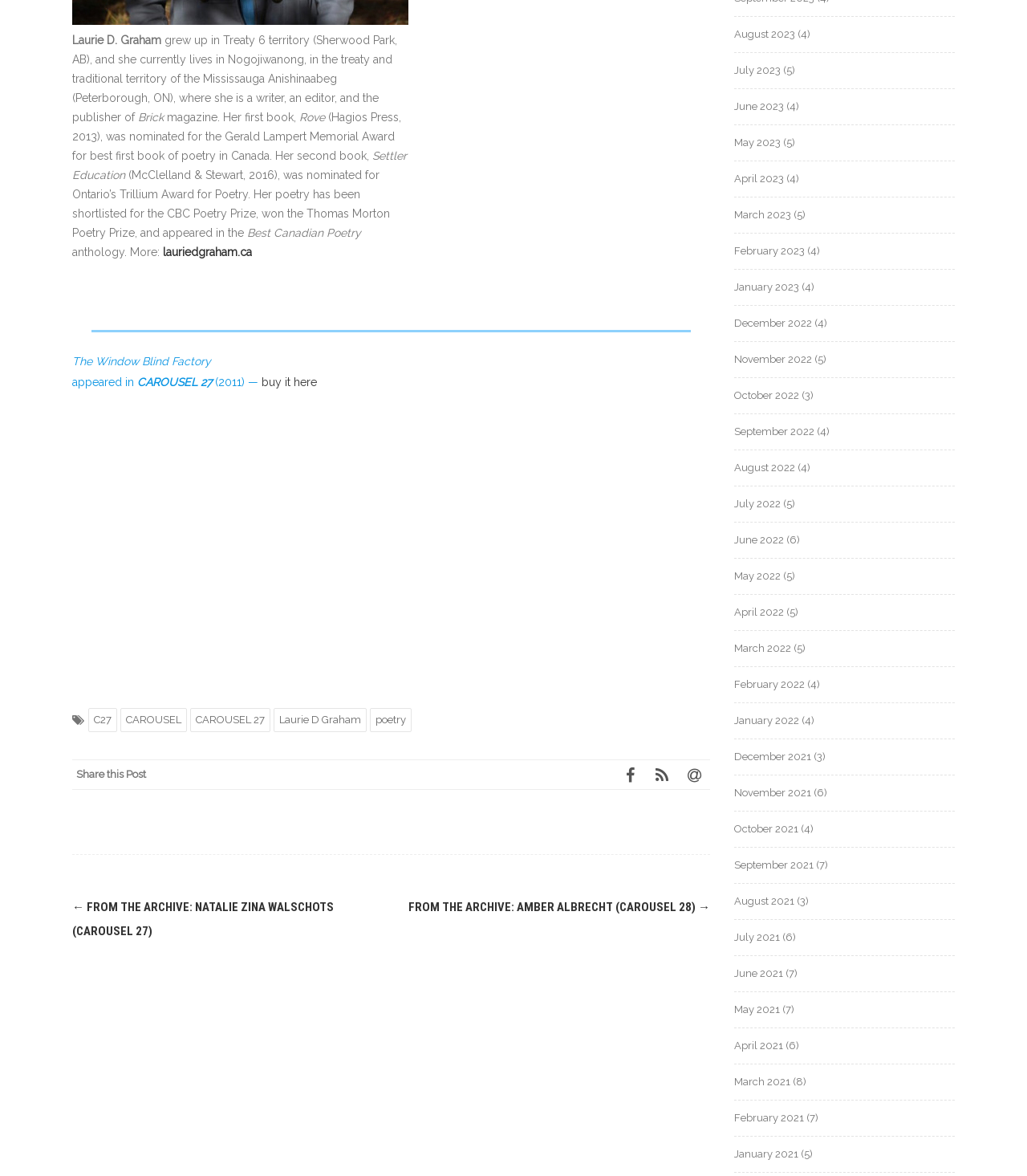Respond with a single word or short phrase to the following question: 
What is the name of the poetry anthology that Laurie D. Graham's poetry has appeared in?

Best Canadian Poetry